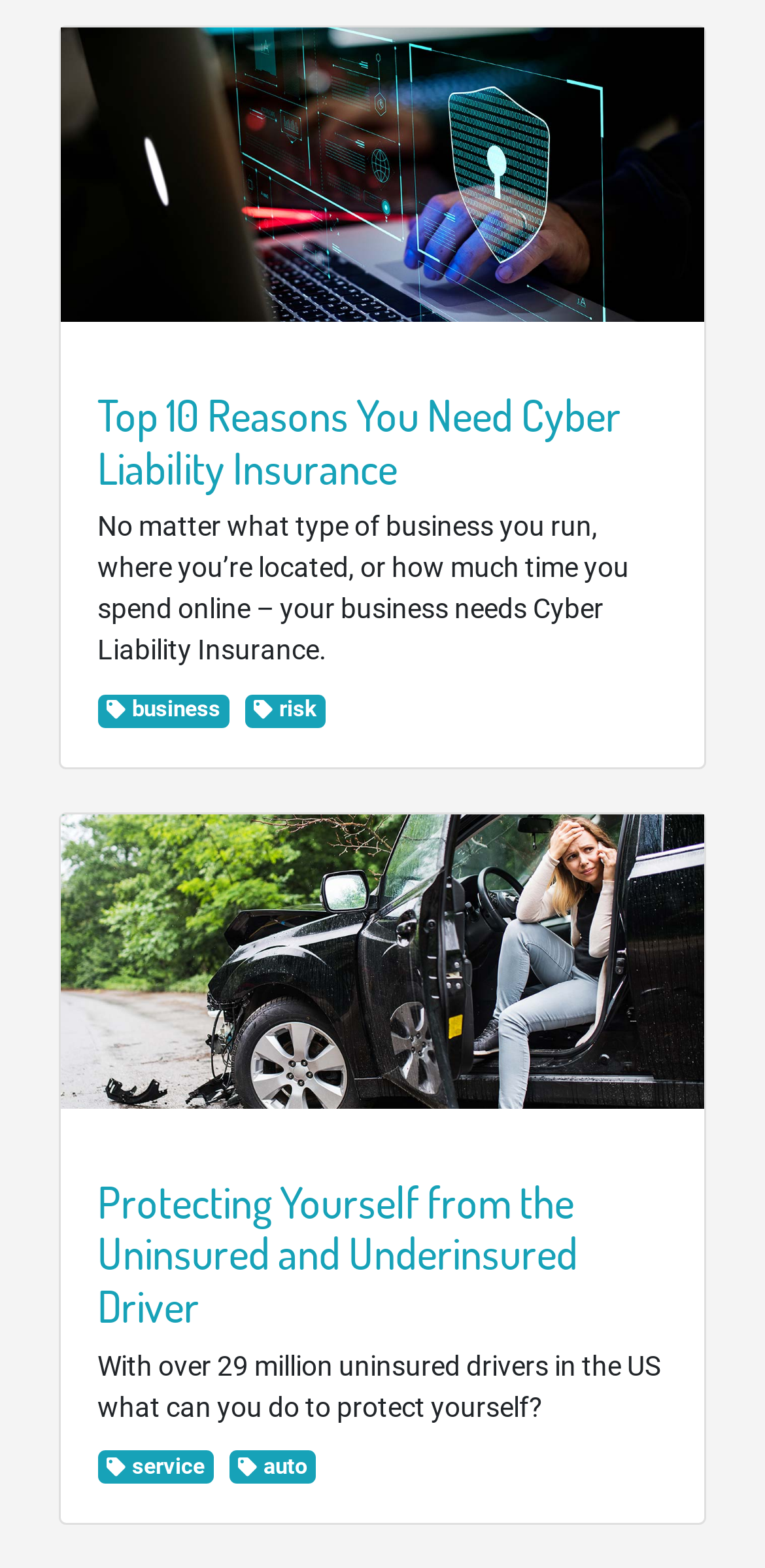Identify the bounding box coordinates for the element that needs to be clicked to fulfill this instruction: "Check auto service". Provide the coordinates in the format of four float numbers between 0 and 1: [left, top, right, bottom].

[0.299, 0.925, 0.412, 0.946]